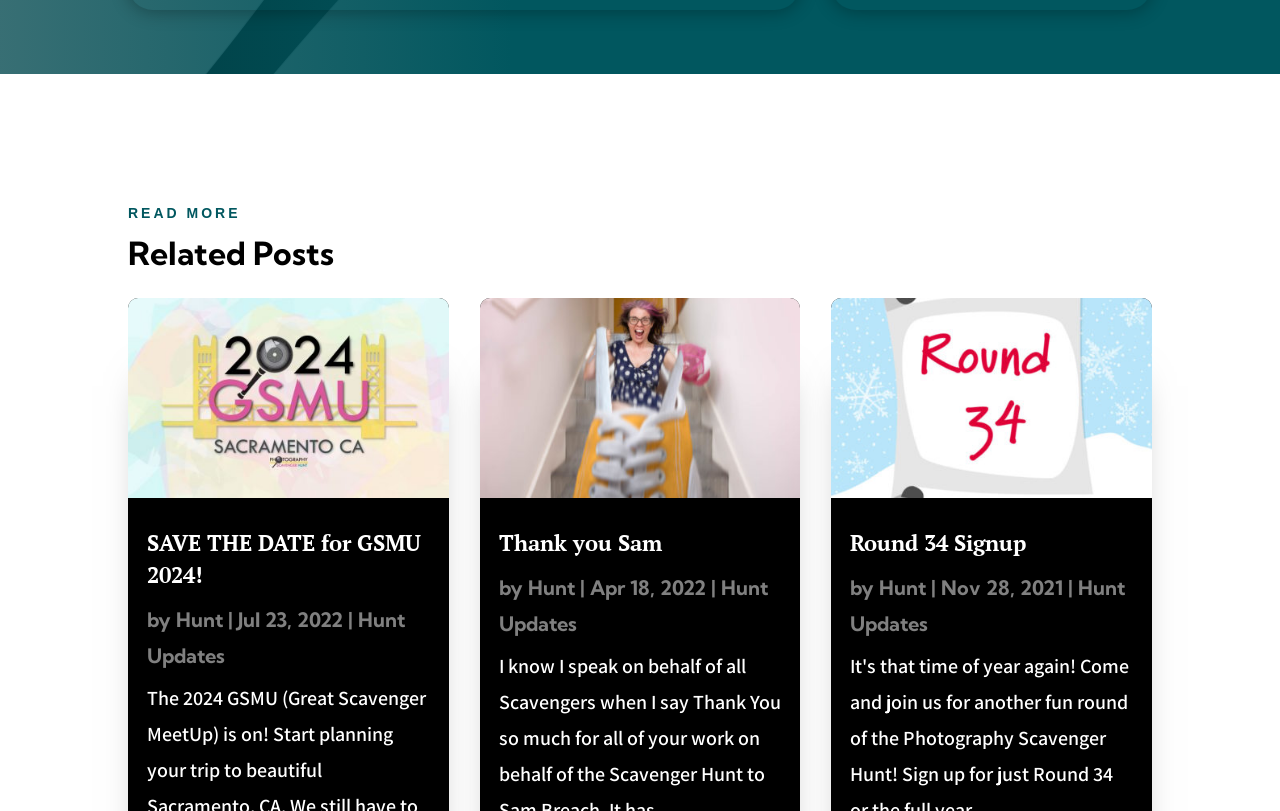Could you determine the bounding box coordinates of the clickable element to complete the instruction: "View 'Hunt Updates'"? Provide the coordinates as four float numbers between 0 and 1, i.e., [left, top, right, bottom].

[0.115, 0.748, 0.316, 0.824]